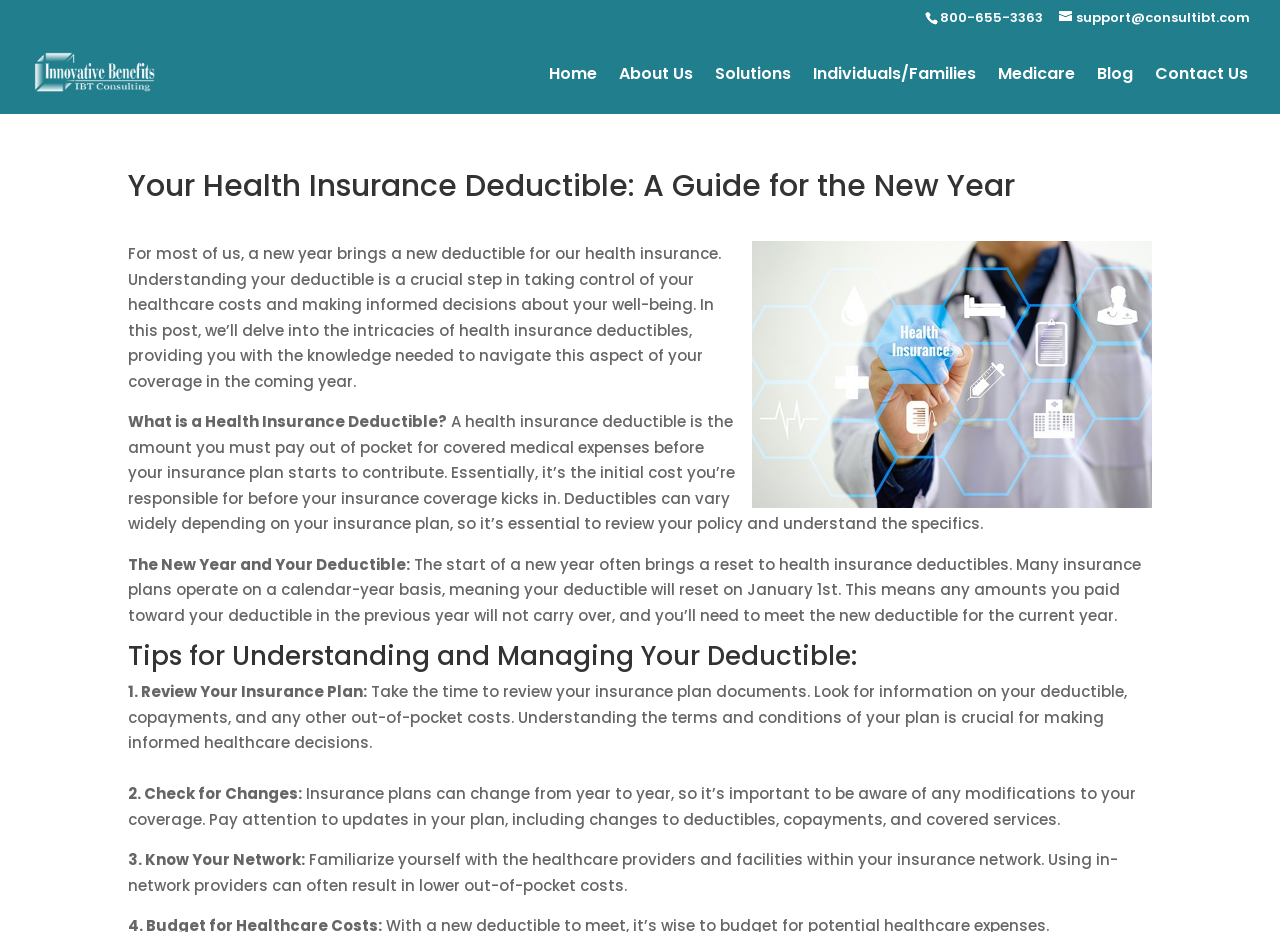What is the name of the company behind this website?
Answer with a single word or phrase by referring to the visual content.

IBT Consulting